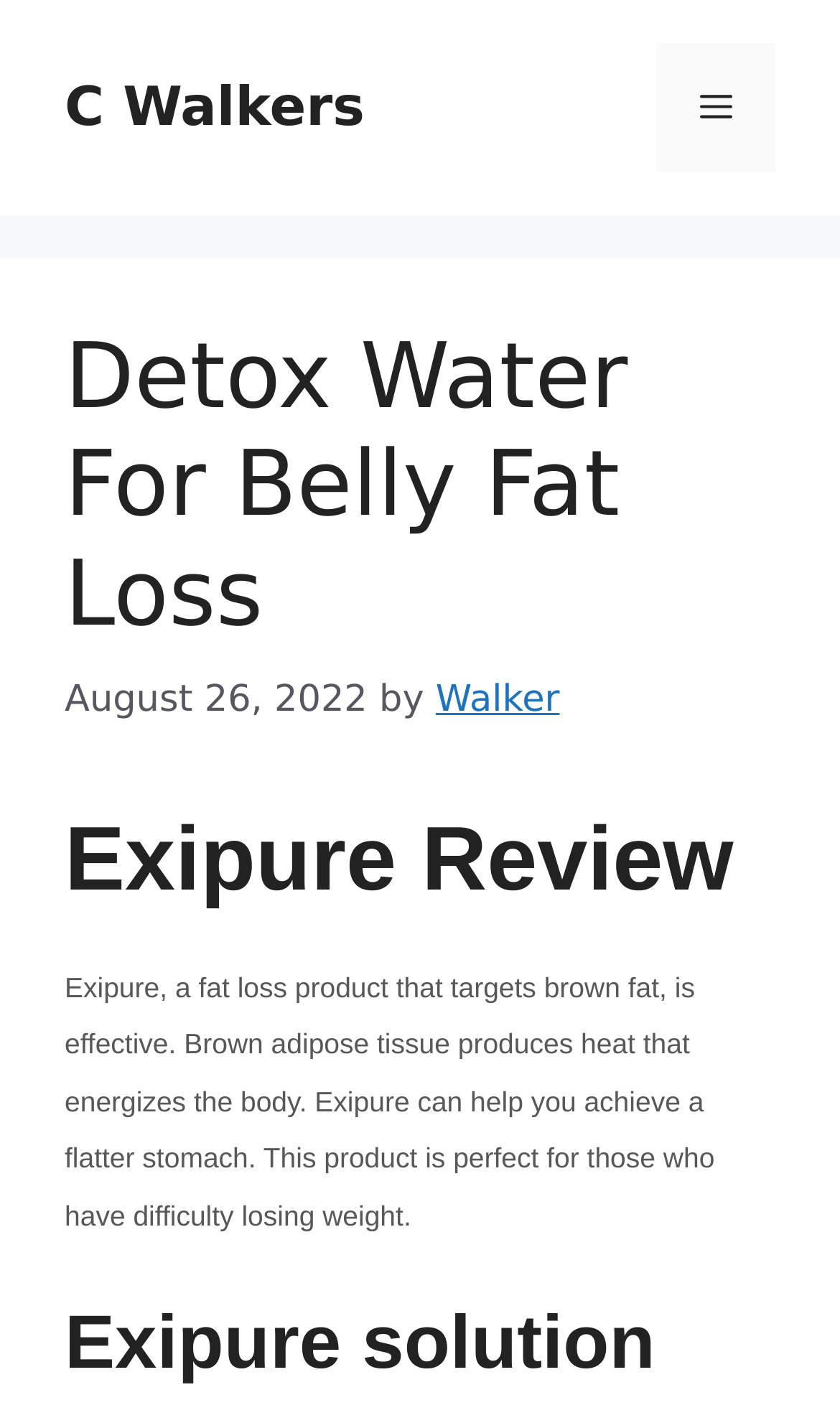Please identify the webpage's heading and generate its text content.

Detox Water For Belly Fat Loss